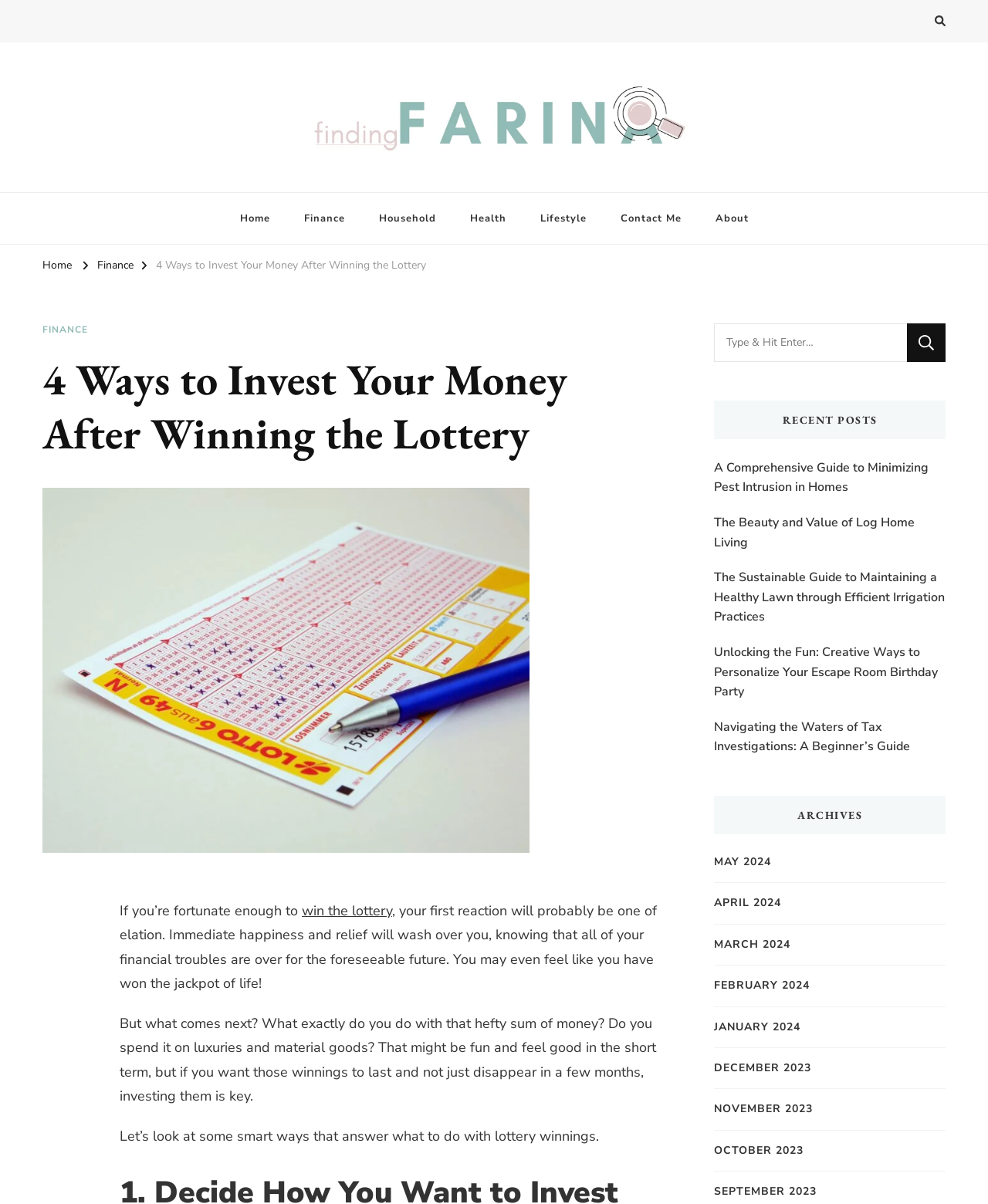Please find the bounding box coordinates of the section that needs to be clicked to achieve this instruction: "Read the 'A Comprehensive Guide to Minimizing Pest Intrusion in Homes' post".

[0.723, 0.381, 0.957, 0.413]